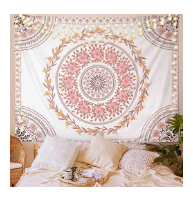Answer the question in one word or a short phrase:
What type of ambiance does the lighting suggest?

Warm and tranquil